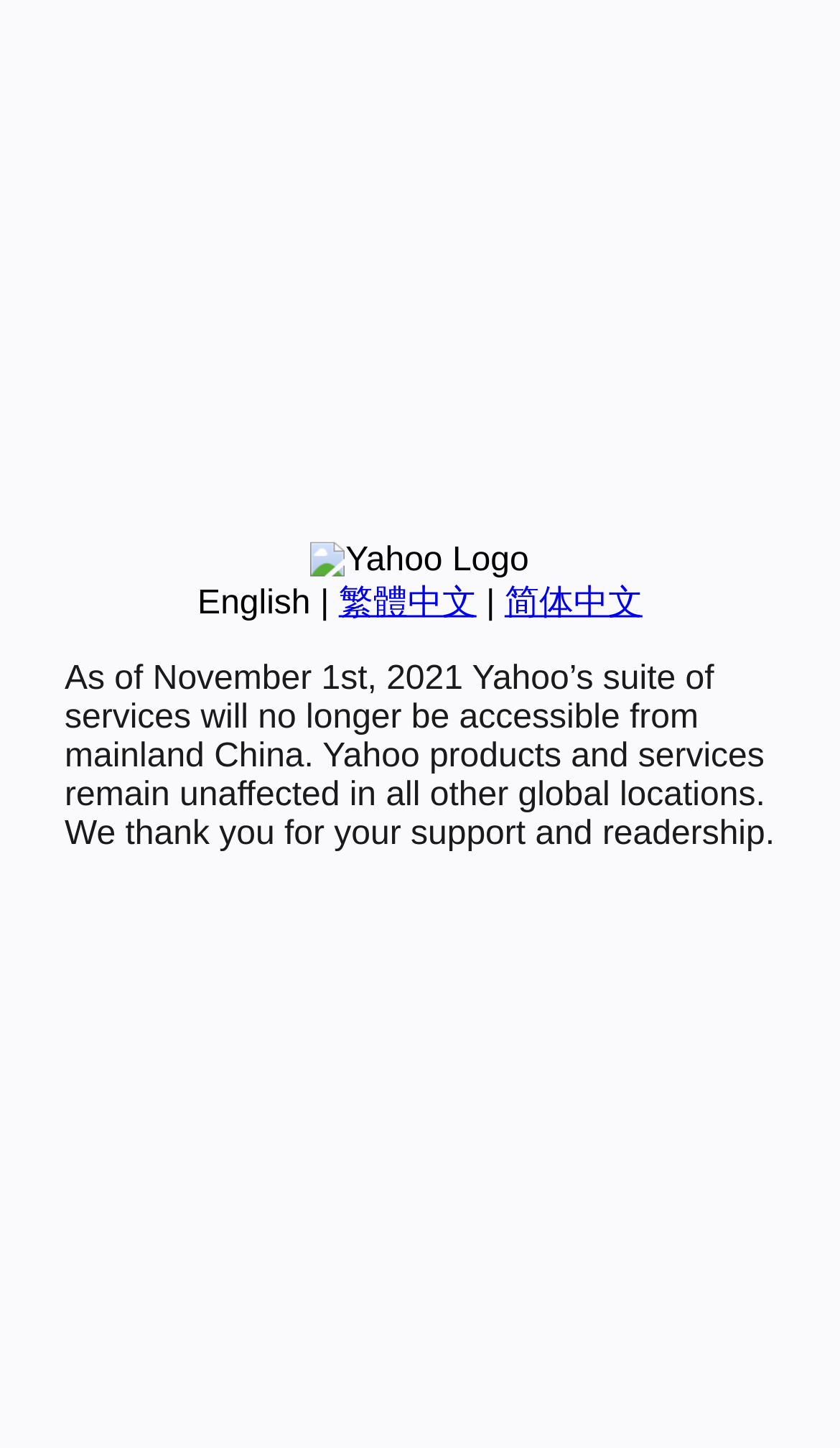Identify the bounding box coordinates for the UI element described as follows: TU Darmstadt. Use the format (top-left x, top-left y, bottom-right x, bottom-right y) and ensure all values are floating point numbers between 0 and 1.

None